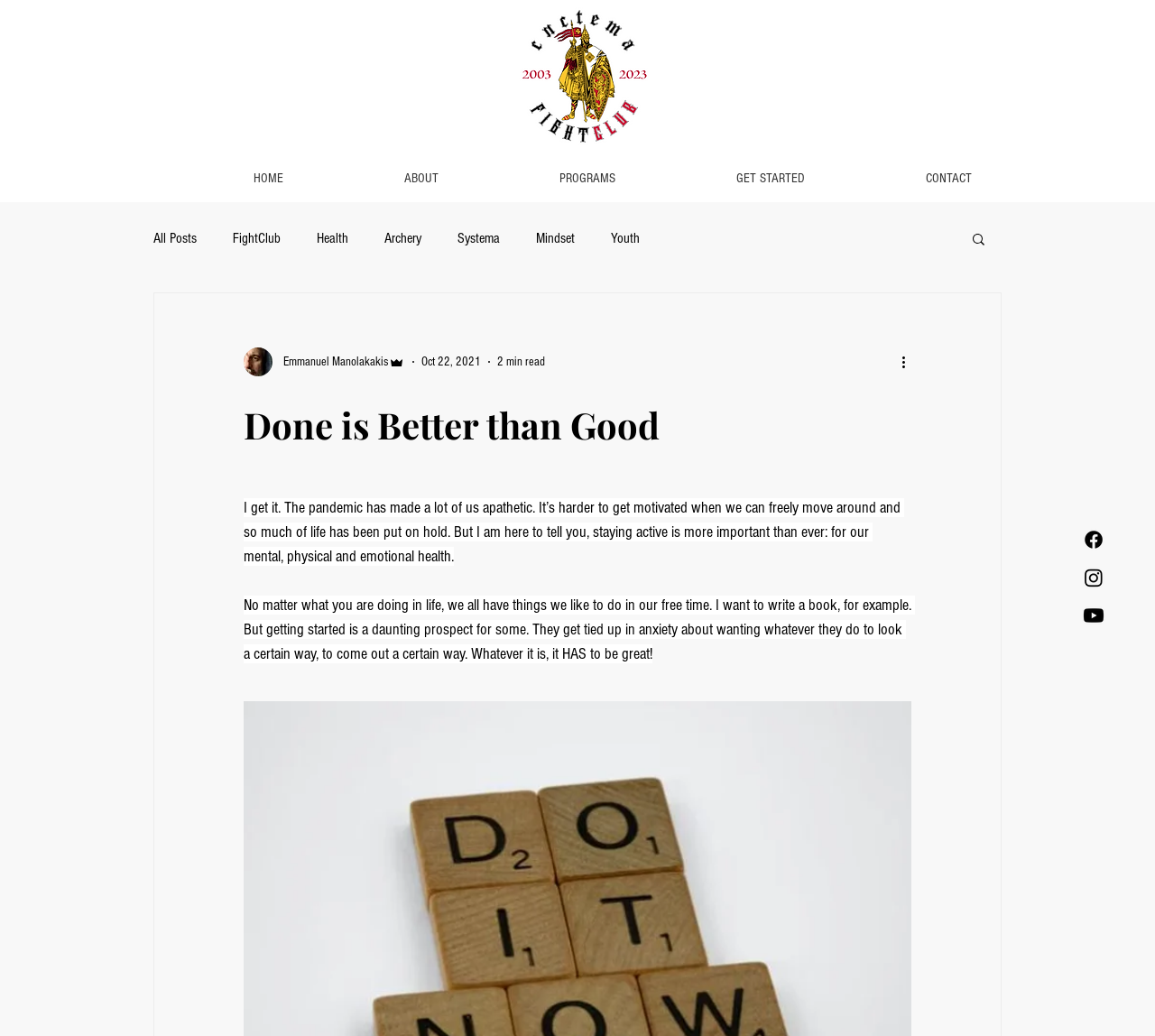Bounding box coordinates are specified in the format (top-left x, top-left y, bottom-right x, bottom-right y). All values are floating point numbers bounded between 0 and 1. Please provide the bounding box coordinate of the region this sentence describes: Mindset

[0.464, 0.222, 0.498, 0.238]